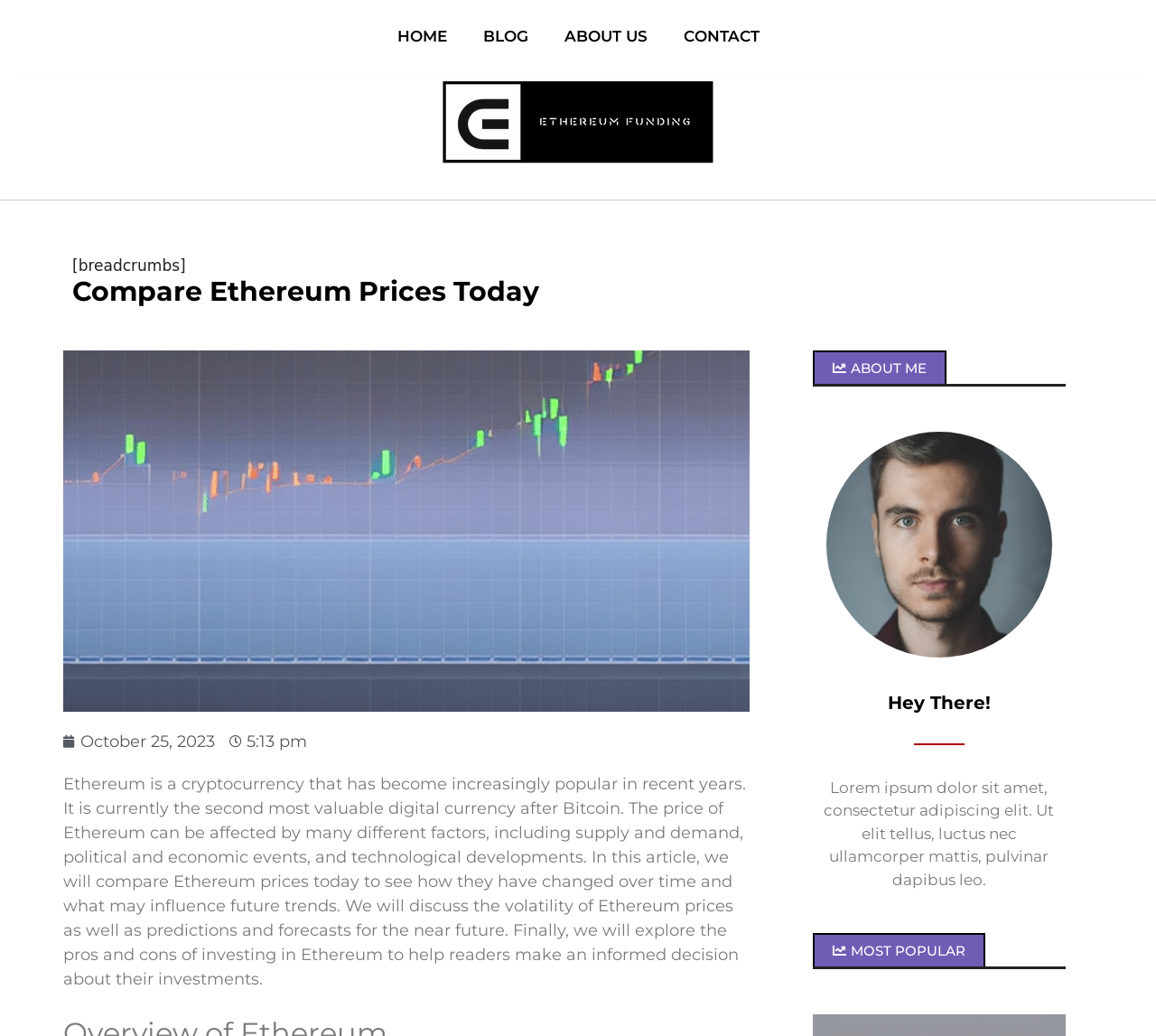What is the topic of the section with the 'MOST POPULAR' link?
Refer to the image and provide a detailed answer to the question.

The section with the 'MOST POPULAR' link does not provide explicit information about its topic, but it appears to be related to popular articles or content based on its position and context on the webpage.